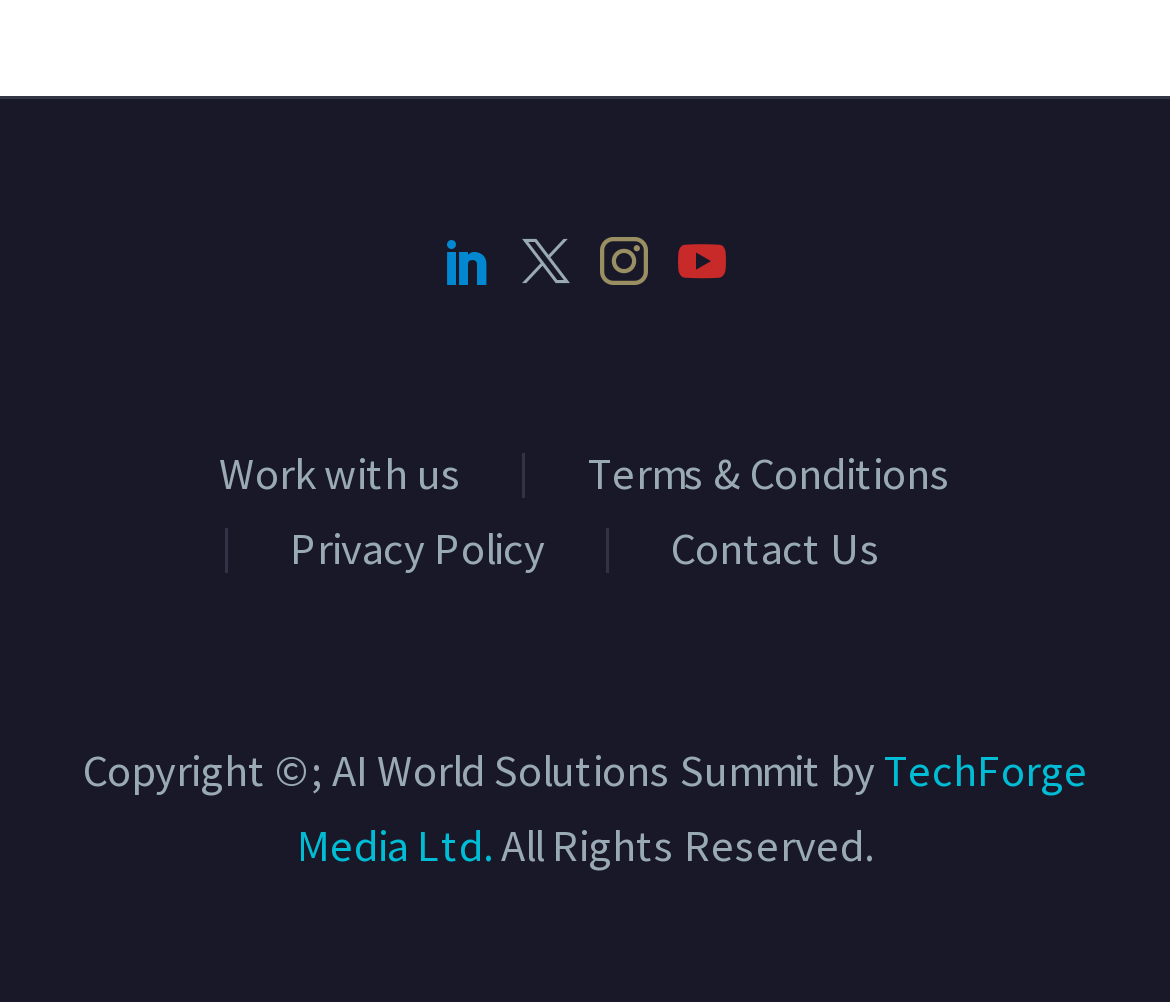Find and indicate the bounding box coordinates of the region you should select to follow the given instruction: "Visit the TechForge Media Ltd. website".

[0.254, 0.739, 0.929, 0.87]